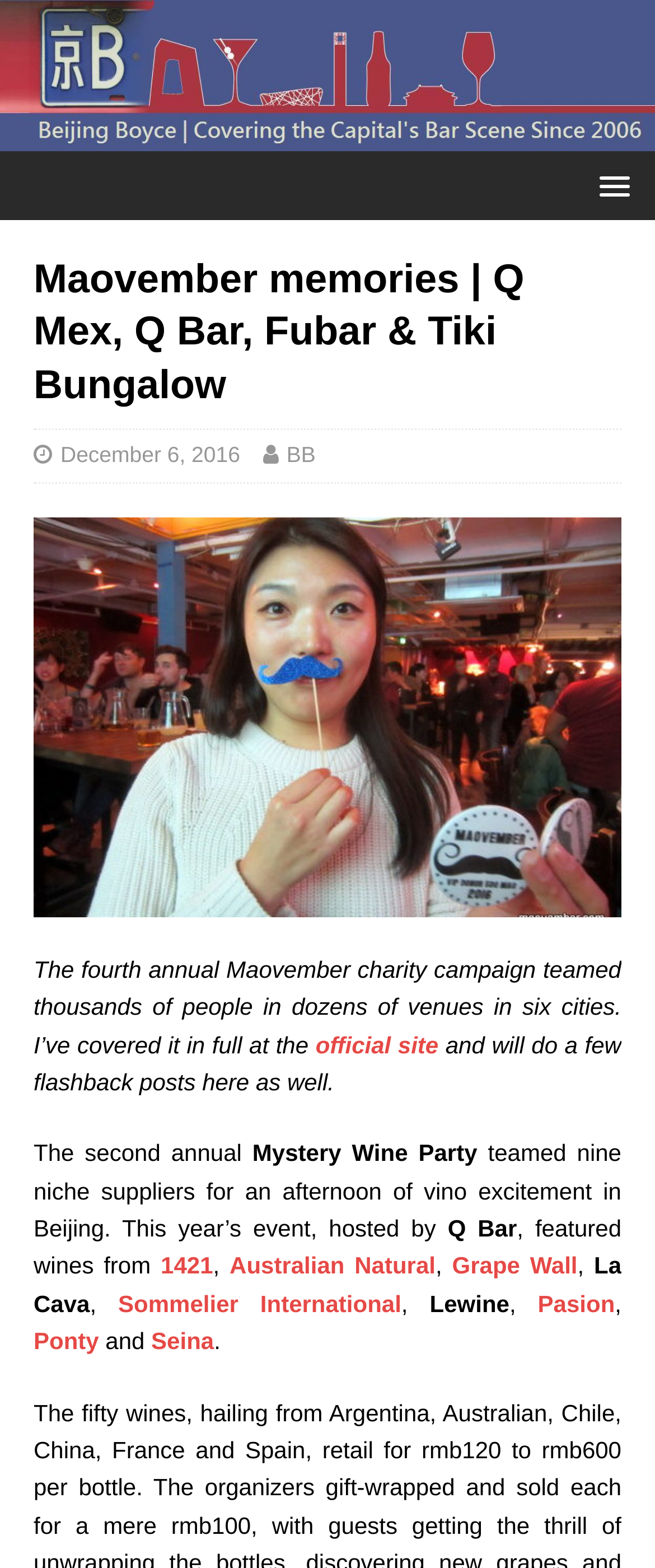Refer to the screenshot and answer the following question in detail:
What is the name of the author of the webpage?

The webpage has a link to 'Beijing Boyce' at the top, which suggests that Beijing Boyce is the author of the webpage.